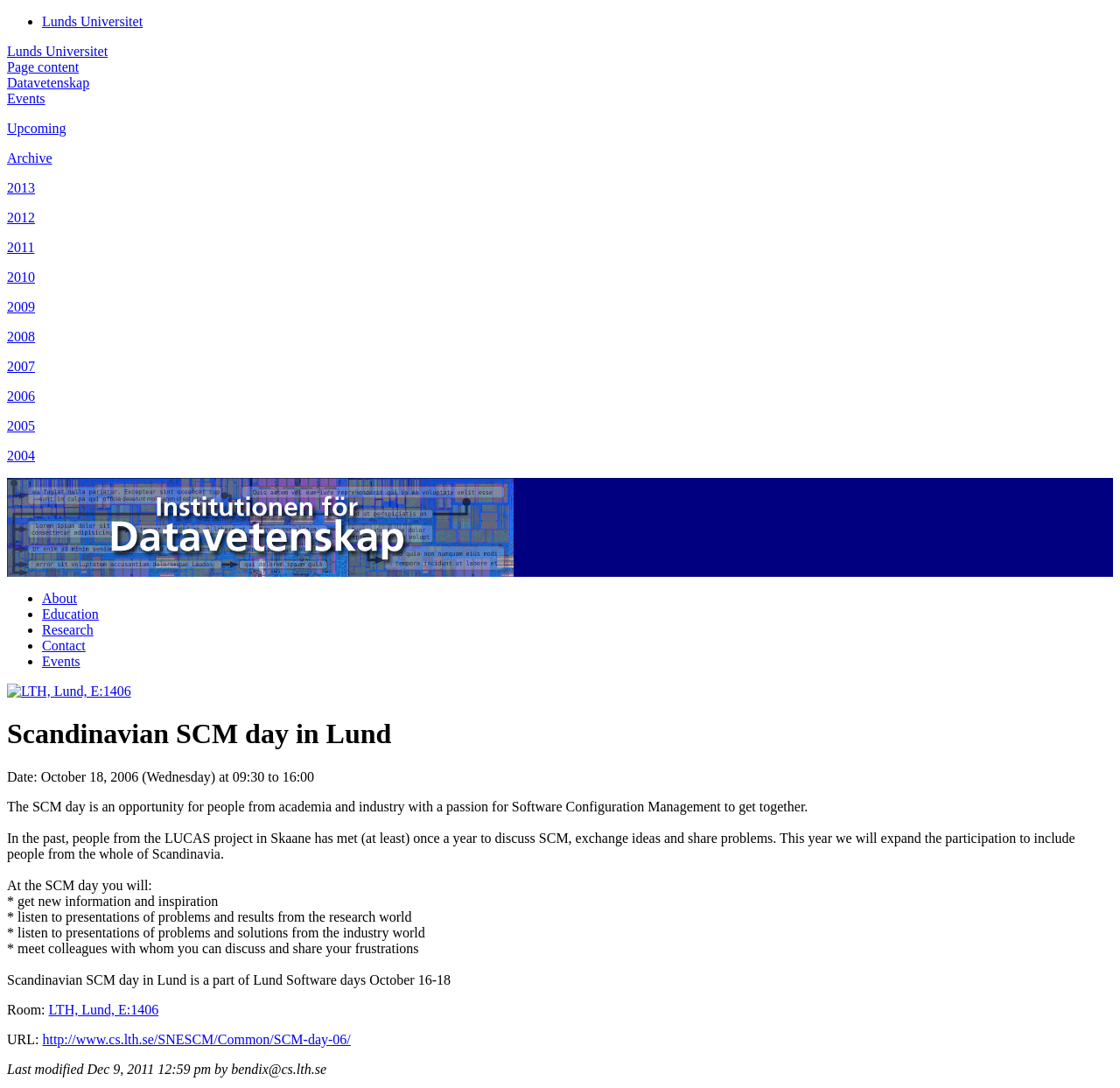Identify the bounding box for the described UI element. Provide the coordinates in (top-left x, top-left y, bottom-right x, bottom-right y) format with values ranging from 0 to 1: Contact Us

None